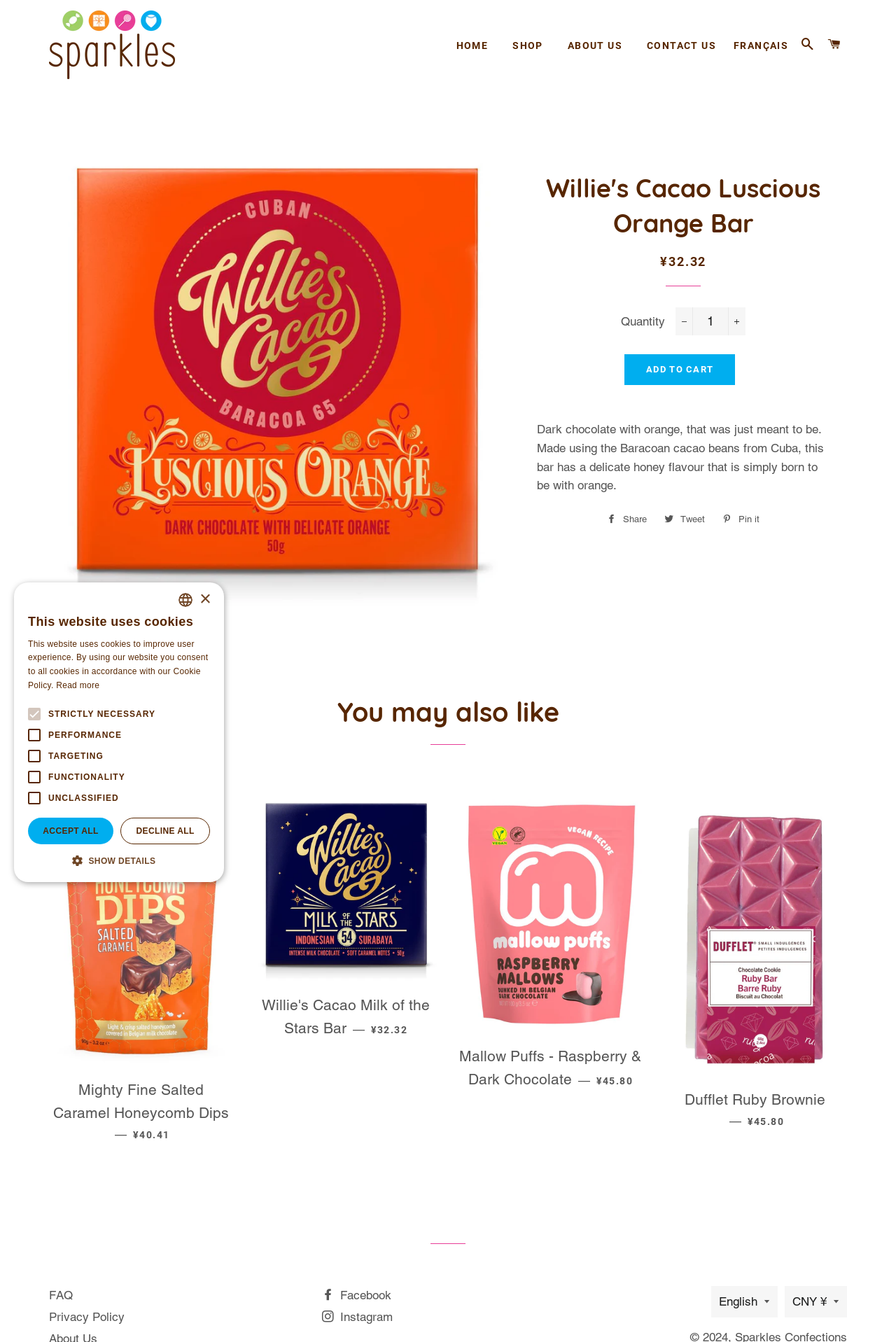Extract the bounding box for the UI element that matches this description: "Show details Hide details".

[0.031, 0.636, 0.234, 0.647]